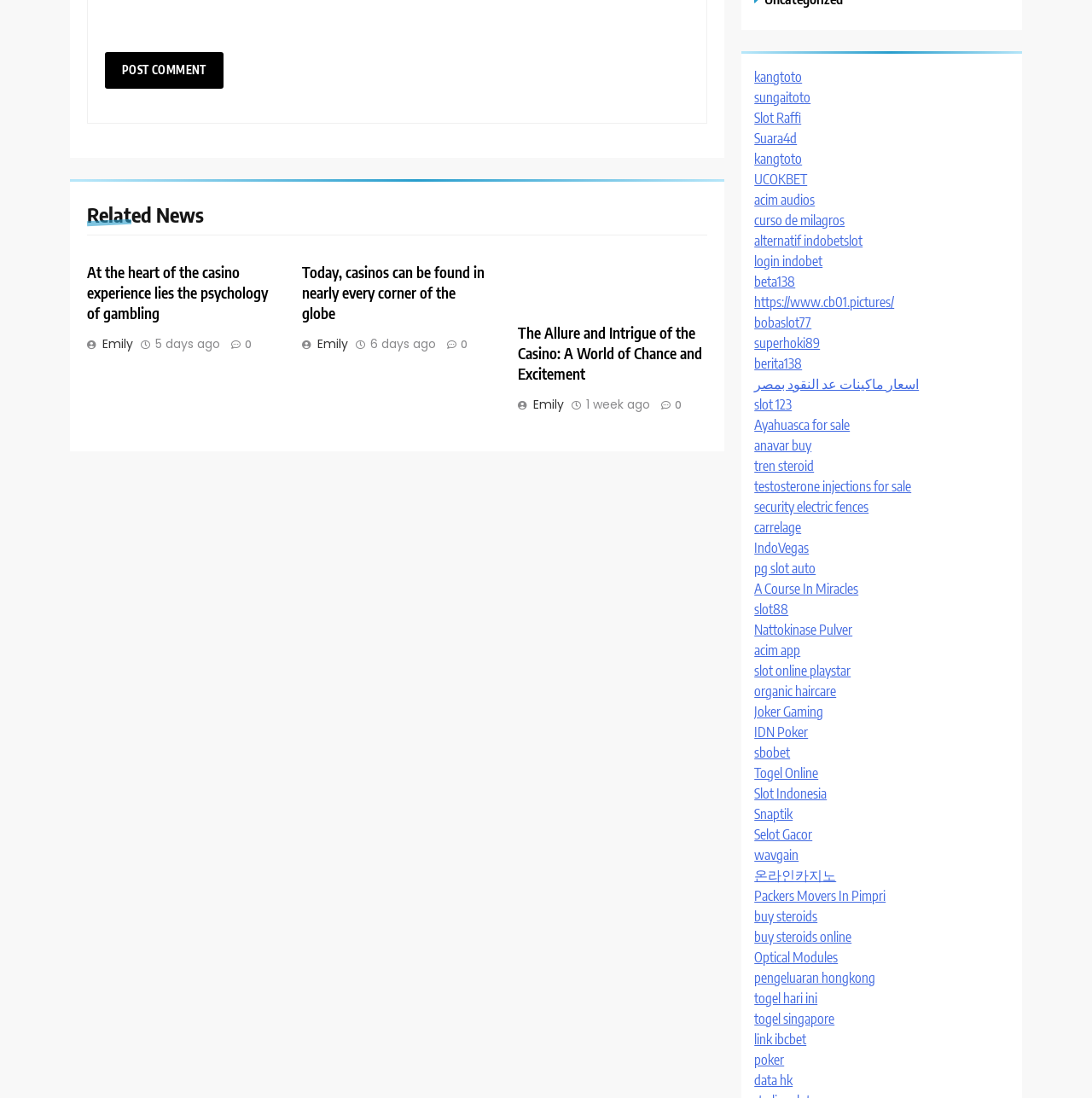What is the topic of the article 'At the heart of the casino experience lies the psychology of gambling'?
Give a detailed and exhaustive answer to the question.

This question can be answered by reading the heading of the article, which is 'At the heart of the casino experience lies the psychology of gambling'. The topic of the article is clearly about the psychology of gambling.